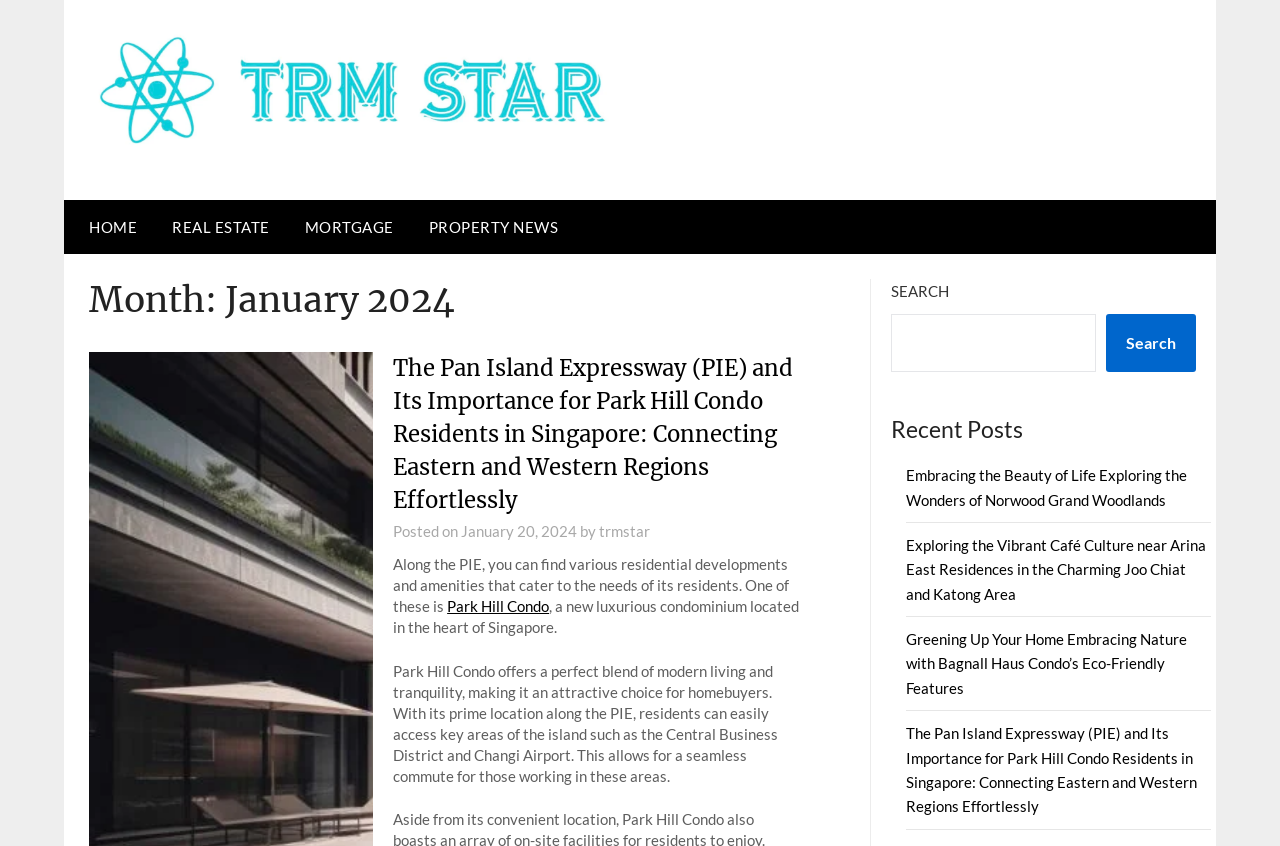Illustrate the webpage's structure and main components comprehensively.

The webpage is about Trmstar Condo, specifically focusing on January 2024. At the top left, there is a logo of TRM Star Condo. Below the logo, there is a navigation menu with links to HOME, REAL ESTATE, MORTGAGE, and PROPERTY NEWS. 

The main content area is divided into two sections. The top section has a heading that displays the current month, January 2024. Below the heading, there is a featured article with a title "The Pan Island Expressway (PIE) and Its Importance for Park Hill Condo Residents in Singapore: Connecting Eastern and Western Regions Effortlessly". The article has a posted date of January 20, 2024, and is written by "trmstar". The article discusses the benefits of Park Hill Condo's location along the PIE, providing easy access to key areas of the island.

On the right side of the main content area, there is a search bar with a search button. Below the search bar, there is a section titled "Recent Posts" that lists four recent articles with links to their respective pages. The articles' titles include "Embracing the Beauty of Life Exploring the Wonders of Norwood Grand Woodlands", "Exploring the Vibrant Café Culture near Arina East Residences", "Greening Up Your Home Embracing Nature with Bagnall Haus Condo’s Eco-Friendly Features", and the same article about the PIE and Park Hill Condo.